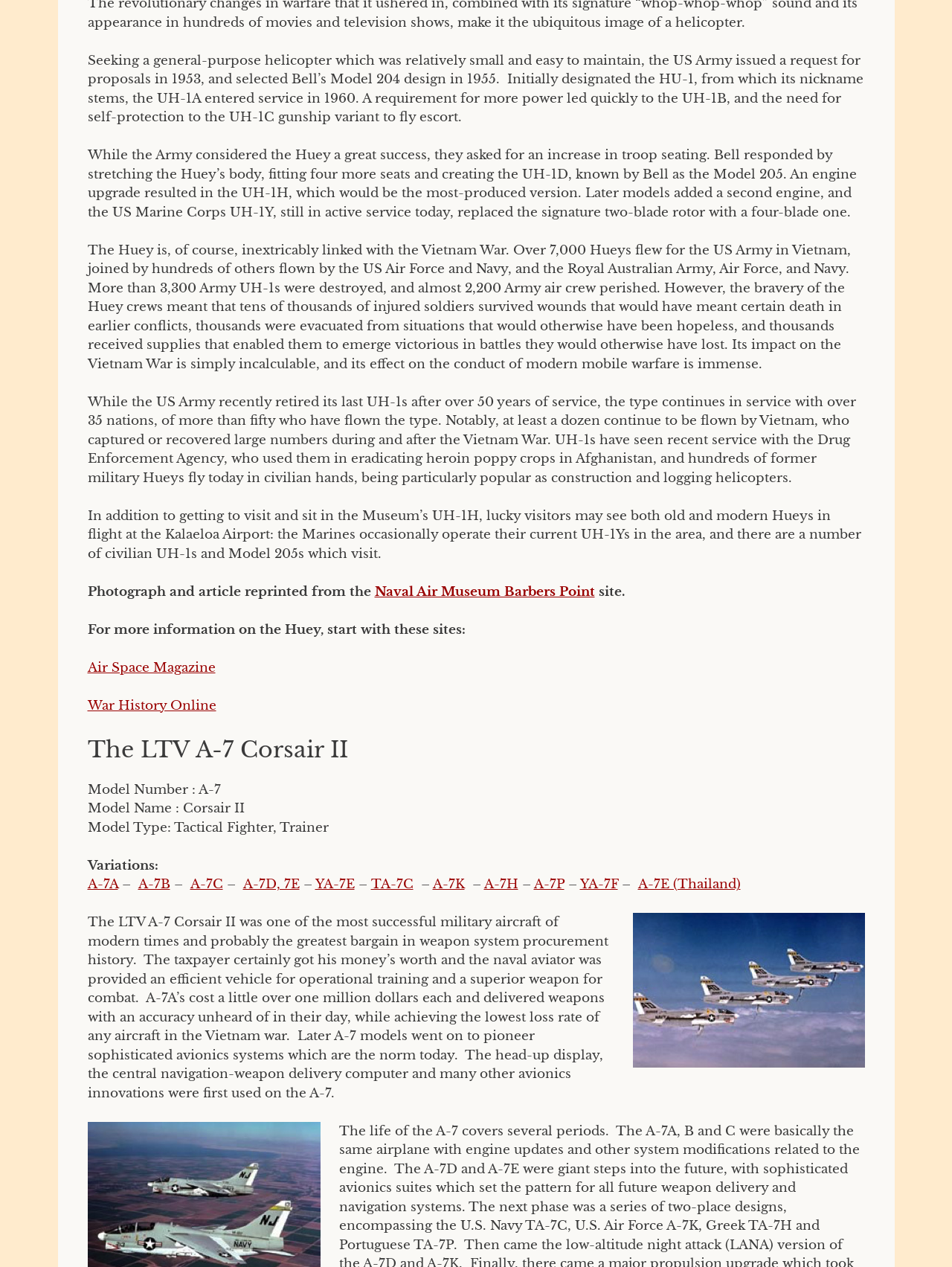Using the description "YA-7F", predict the bounding box of the relevant HTML element.

[0.609, 0.692, 0.649, 0.704]